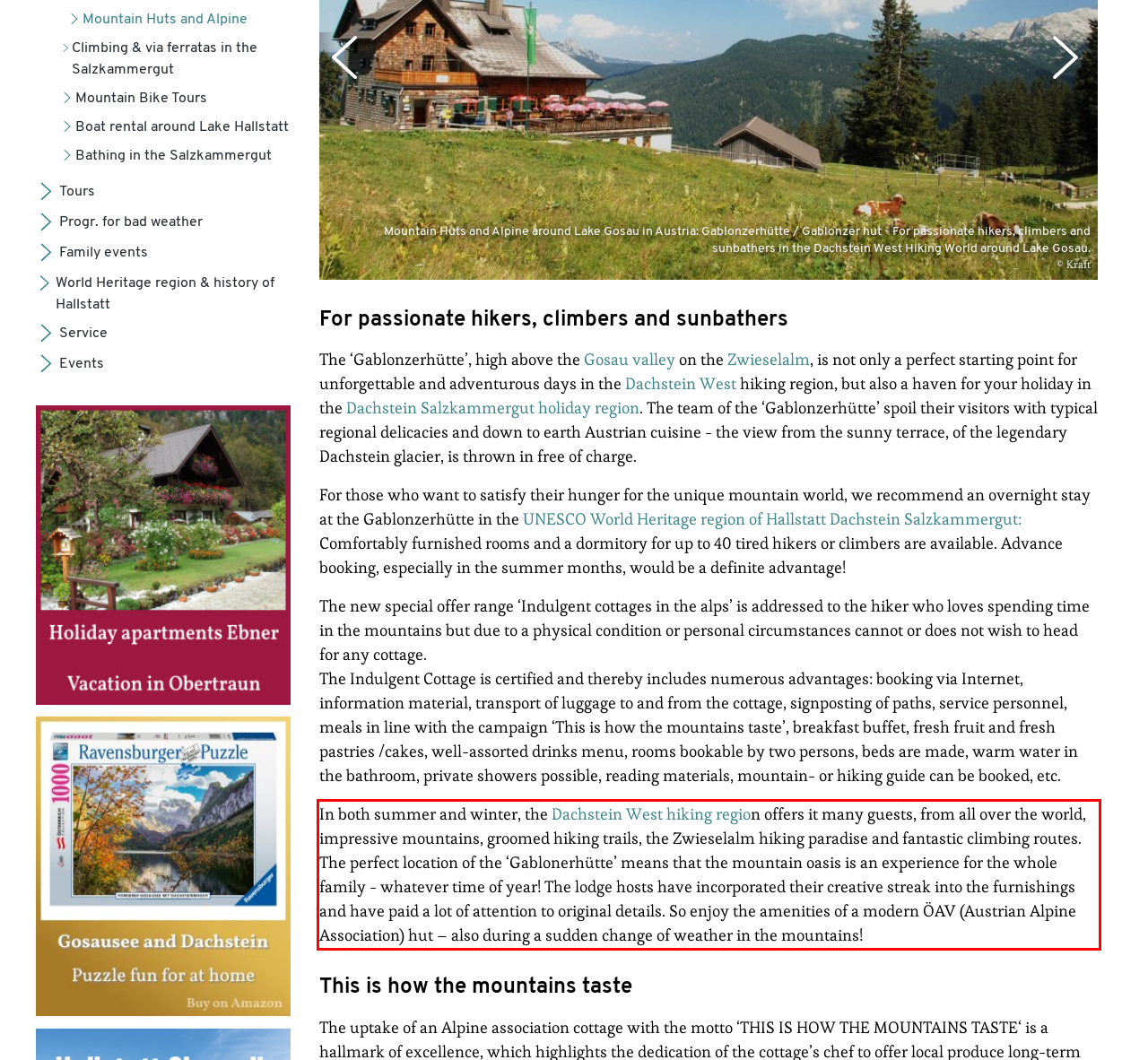You have a screenshot with a red rectangle around a UI element. Recognize and extract the text within this red bounding box using OCR.

In both summer and winter, the Dachstein West hiking region offers it many guests, from all over the world, impressive mountains, groomed hiking trails, the Zwieselalm hiking paradise and fantastic climbing routes. The perfect location of the ‘Gablonerhütte’ means that the mountain oasis is an experience for the whole family - whatever time of year! The lodge hosts have incorporated their creative streak into the furnishings and have paid a lot of attention to original details. So enjoy the amenities of a modern ÖAV (Austrian Alpine Association) hut – also during a sudden change of weather in the mountains!